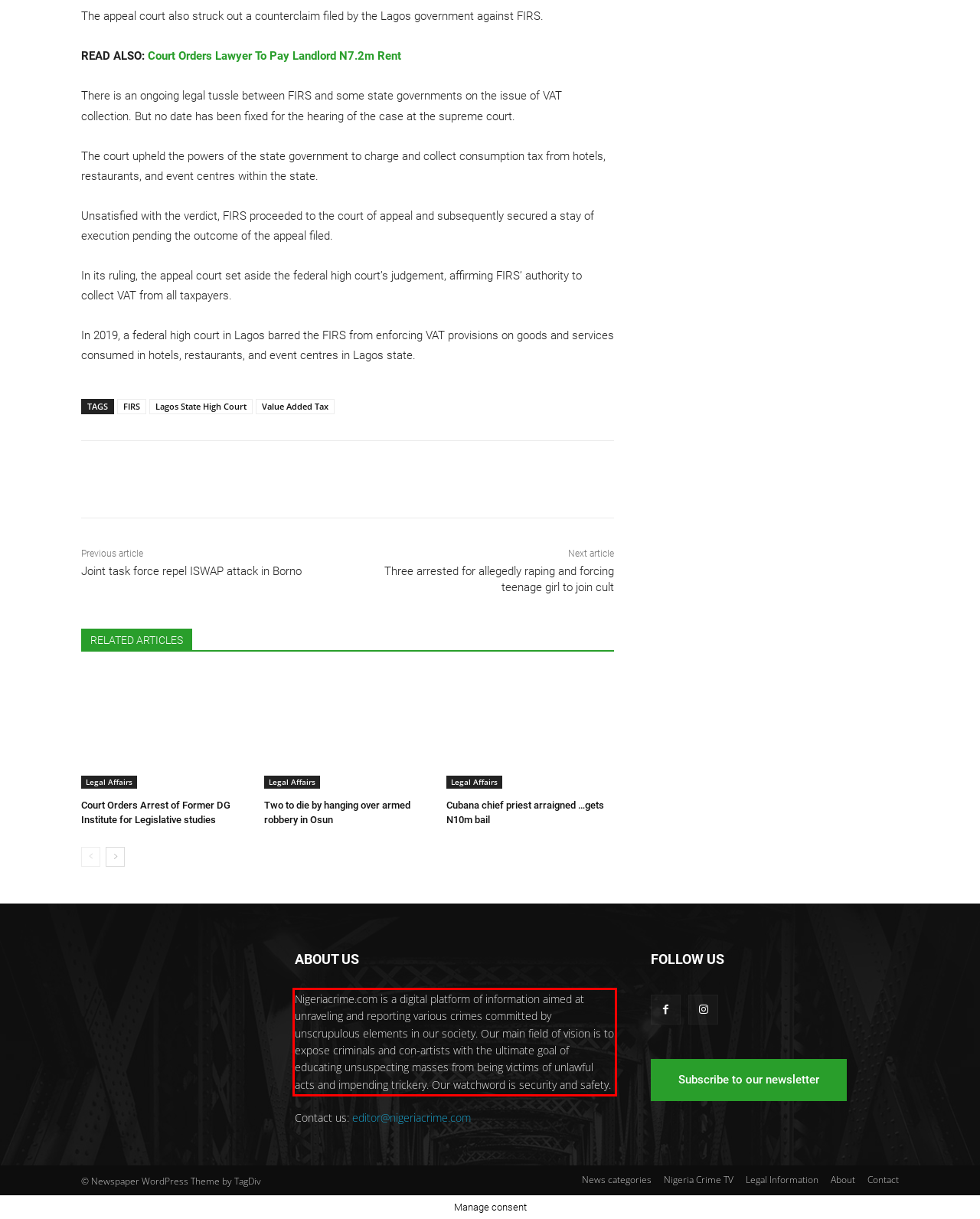Your task is to recognize and extract the text content from the UI element enclosed in the red bounding box on the webpage screenshot.

Nigeriacrime.com is a digital platform of information aimed at unraveling and reporting various crimes committed by unscrupulous elements in our society. Our main field of vision is to expose criminals and con-artists with the ultimate goal of educating unsuspecting masses from being victims of unlawful acts and impending trickery. Our watchword is security and safety.